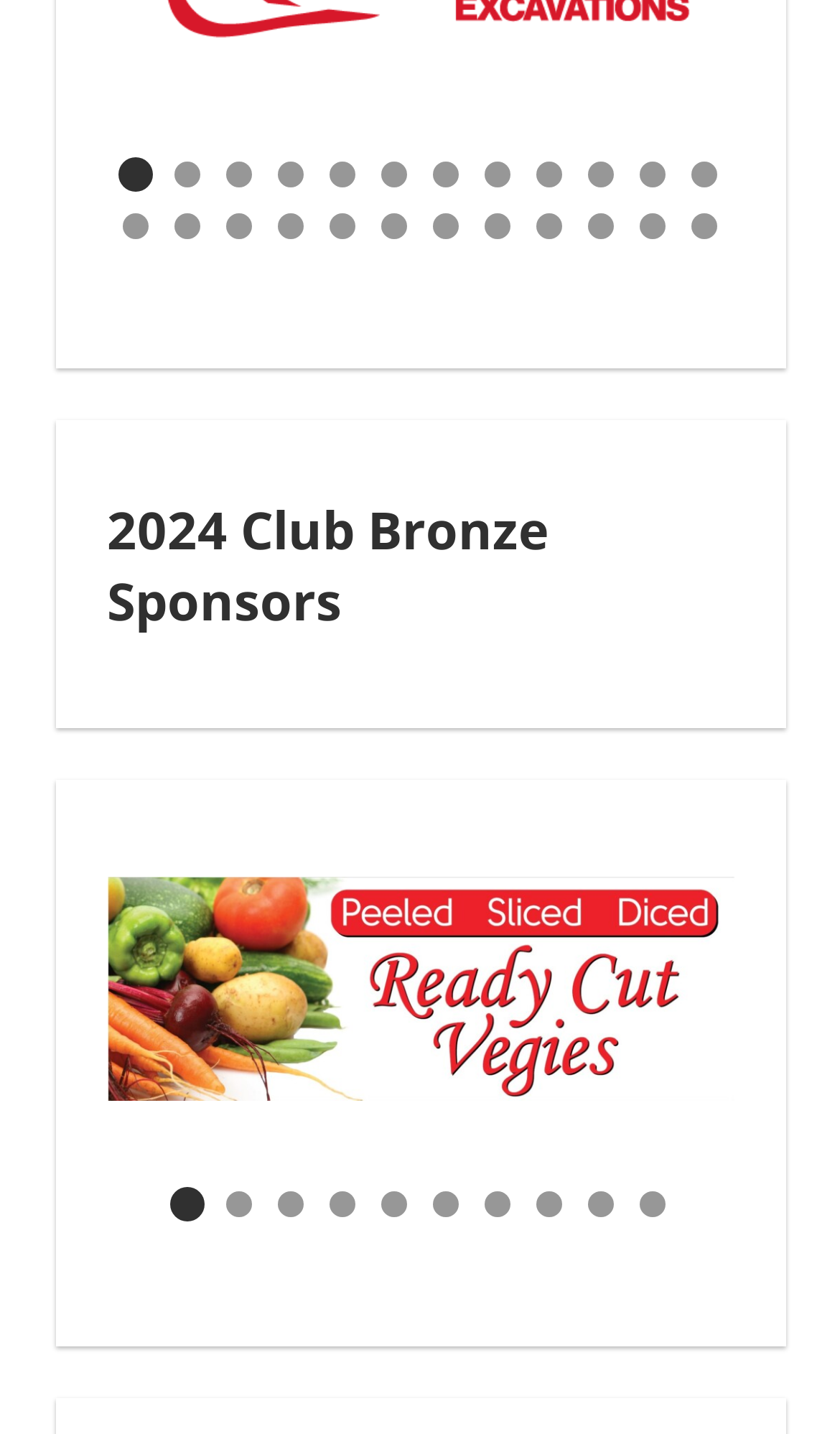Please identify the bounding box coordinates for the region that you need to click to follow this instruction: "Go to slide 24".

[0.823, 0.148, 0.854, 0.166]